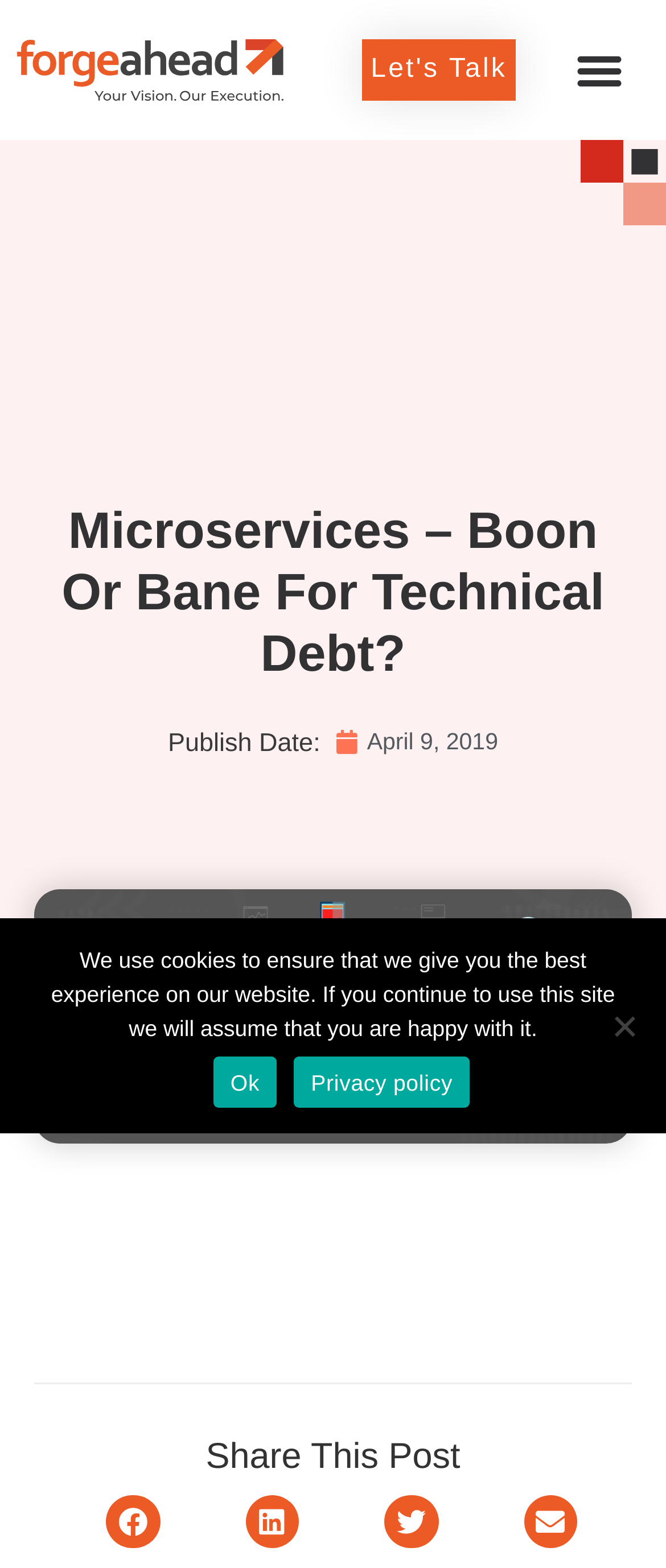What is the purpose of the button in the top-right corner?
Using the image as a reference, deliver a detailed and thorough answer to the question.

The button in the top-right corner has the text 'Menu Toggle' and is not expanded, indicating that it is used to toggle the menu on and off.